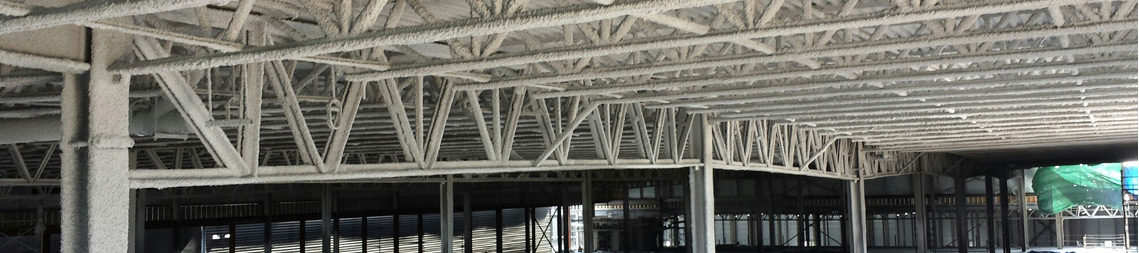Reply to the question with a single word or phrase:
What type of setting is depicted in the image?

Commercial or industrial